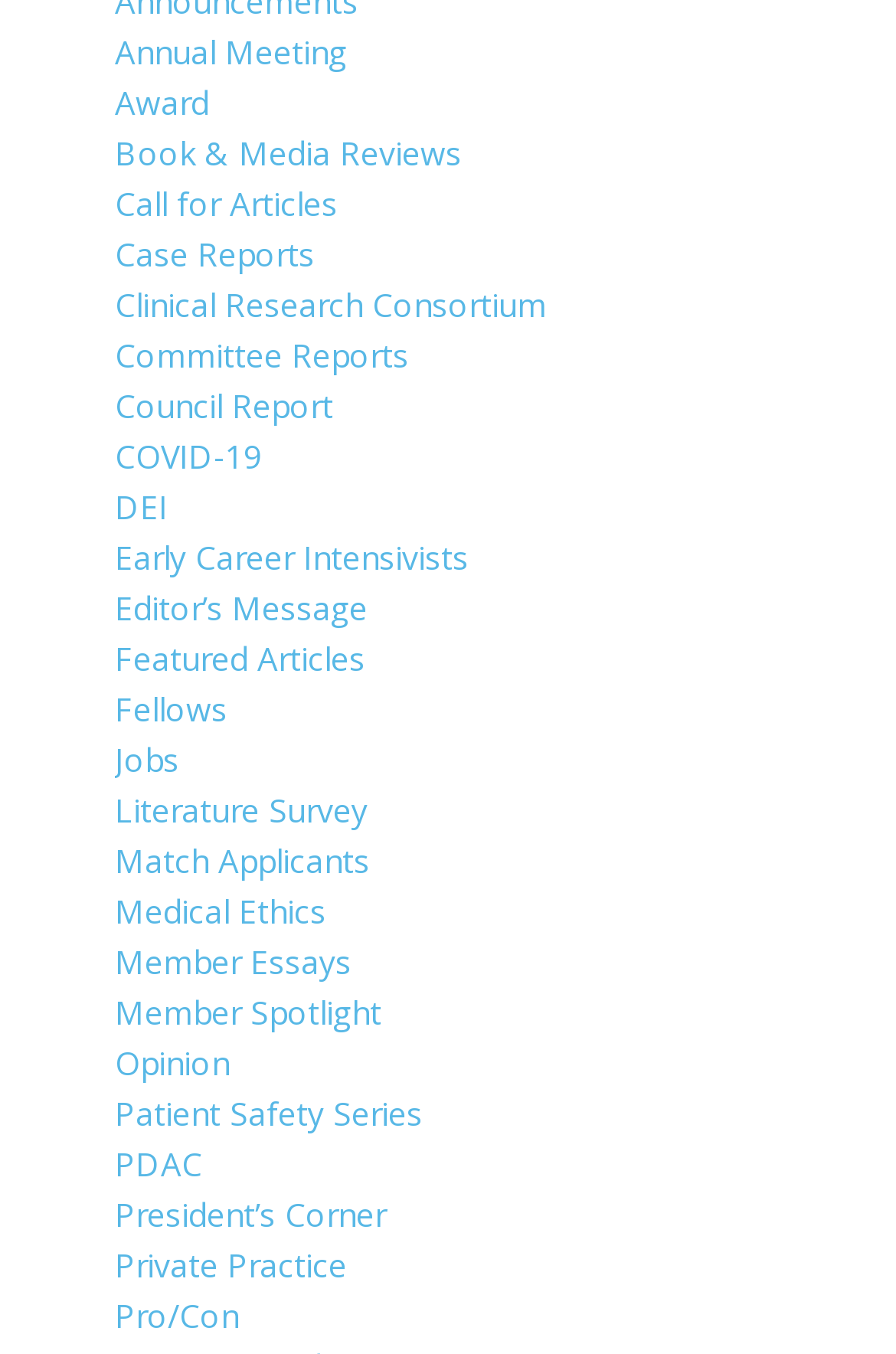Provide the bounding box coordinates of the section that needs to be clicked to accomplish the following instruction: "Browse Jobs."

[0.128, 0.545, 0.2, 0.578]